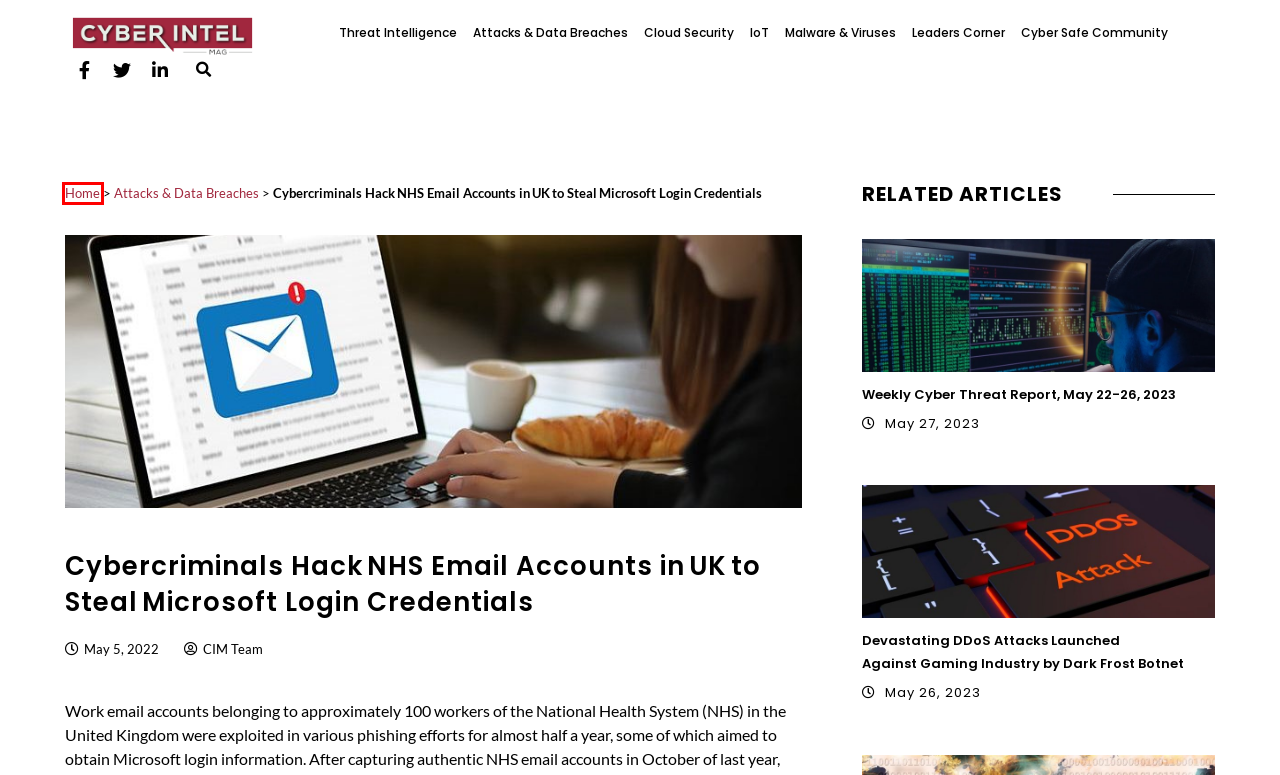View the screenshot of the webpage containing a red bounding box around a UI element. Select the most fitting webpage description for the new page shown after the element in the red bounding box is clicked. Here are the candidates:
A. Weekly Cyber Threat Report, May 22-26, 2023 - Cyberintel Magazine
B. Leaders Corner - Cyberintel Magazine
C. Cyber Intelligence Magazine | Cyber News and Information
D. Devastating DDoS Attacks Launched Against Gaming Industry by Dark Frost Botnet - Cyberintel Magazine
E. CIM Team, Author at Cyberintel Magazine
F. Attacks & Data Breaches Archives - Cyberintel Magazine
G. Malware & Viruses Archives - Cyberintel Magazine
H. Cyber Safe Community - CyberIntelMag

C